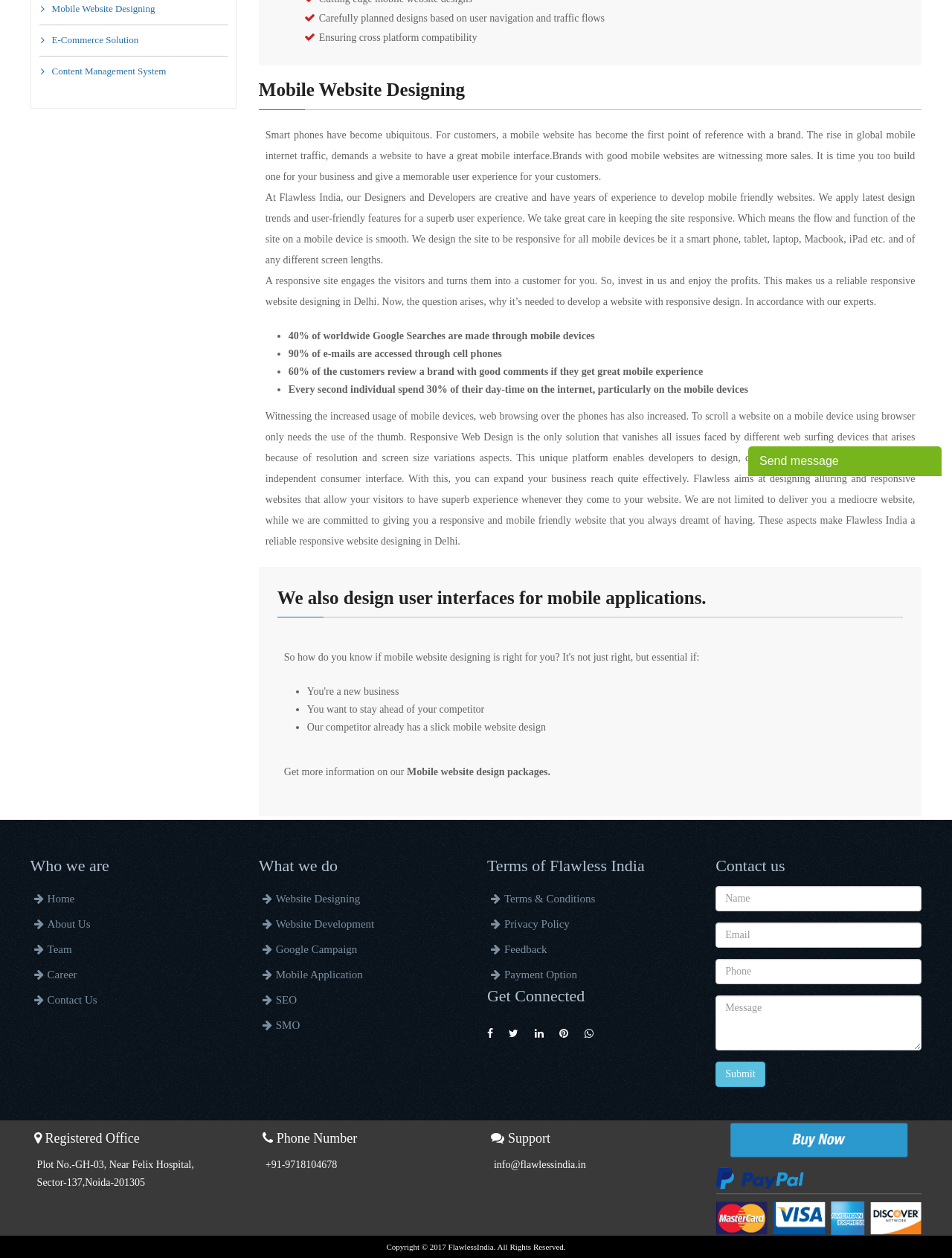Determine the bounding box for the UI element described here: "Mobile Website Designing".

[0.054, 0.002, 0.163, 0.011]